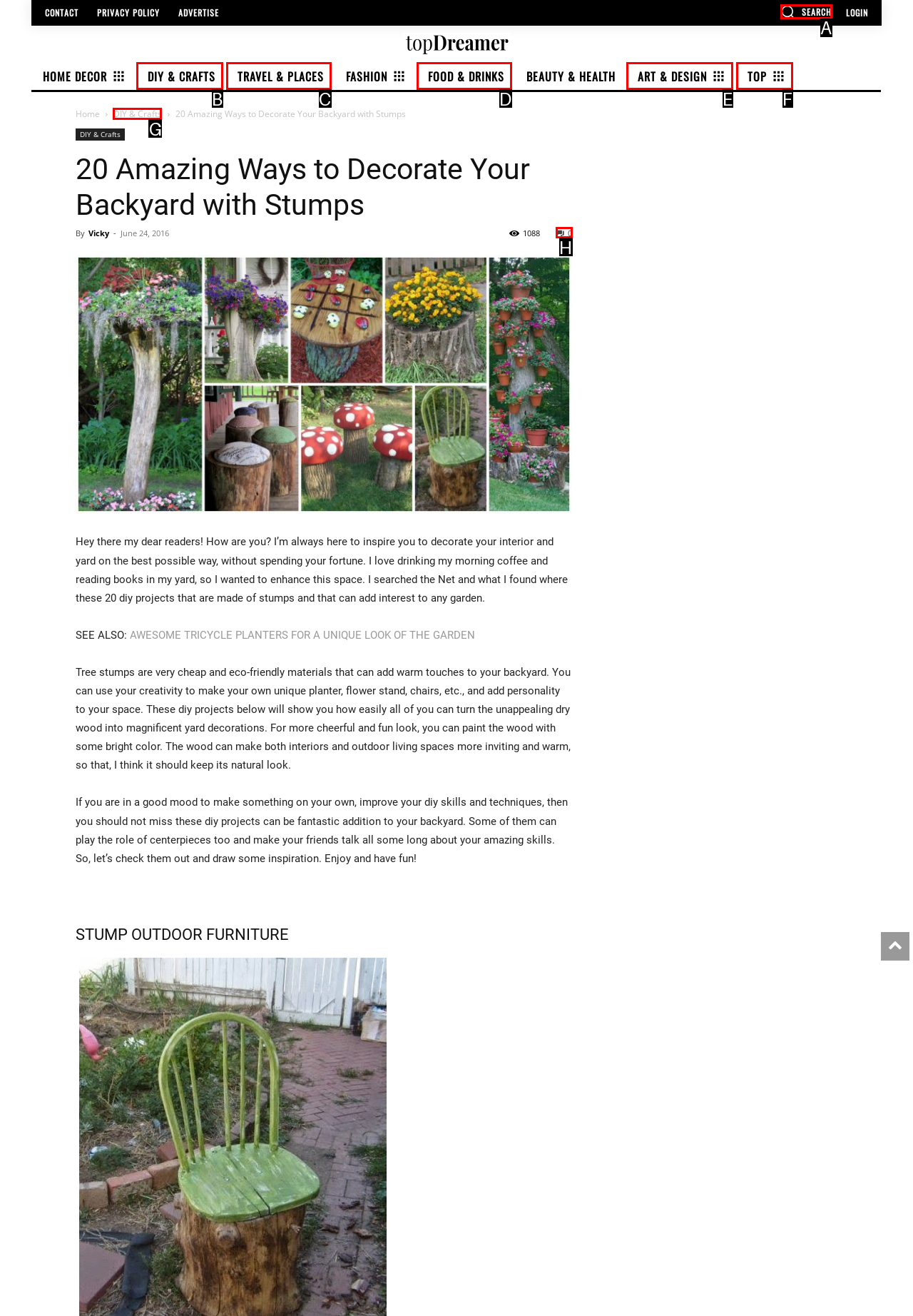For the instruction: visit the DIY & Crafts section, which HTML element should be clicked?
Respond with the letter of the appropriate option from the choices given.

G